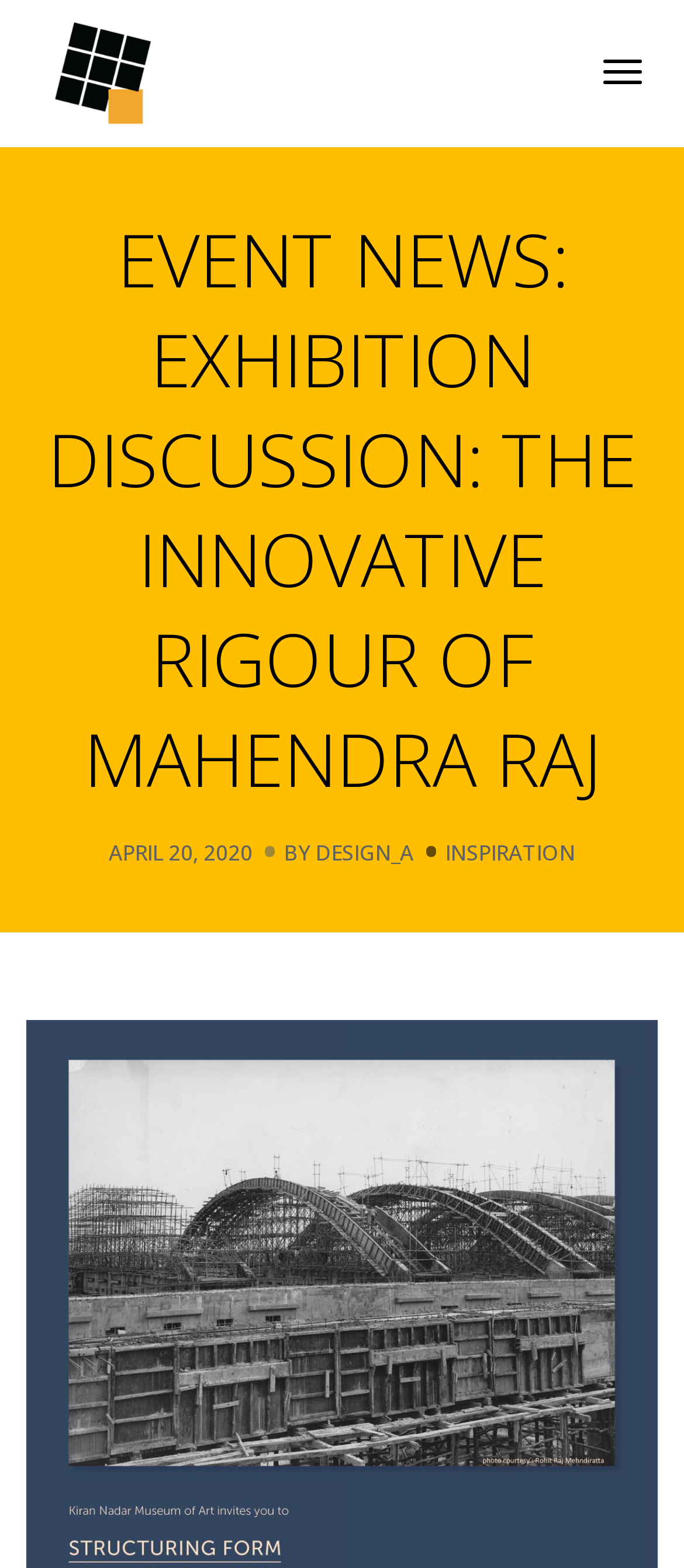What type of firm is Design Atelier?
Kindly offer a detailed explanation using the data available in the image.

Based on the webpage, Design Atelier is described as a top architecture firm of Delhi NCR, India, which specializes in green architecture, campus design, restaurant and hospitality design.